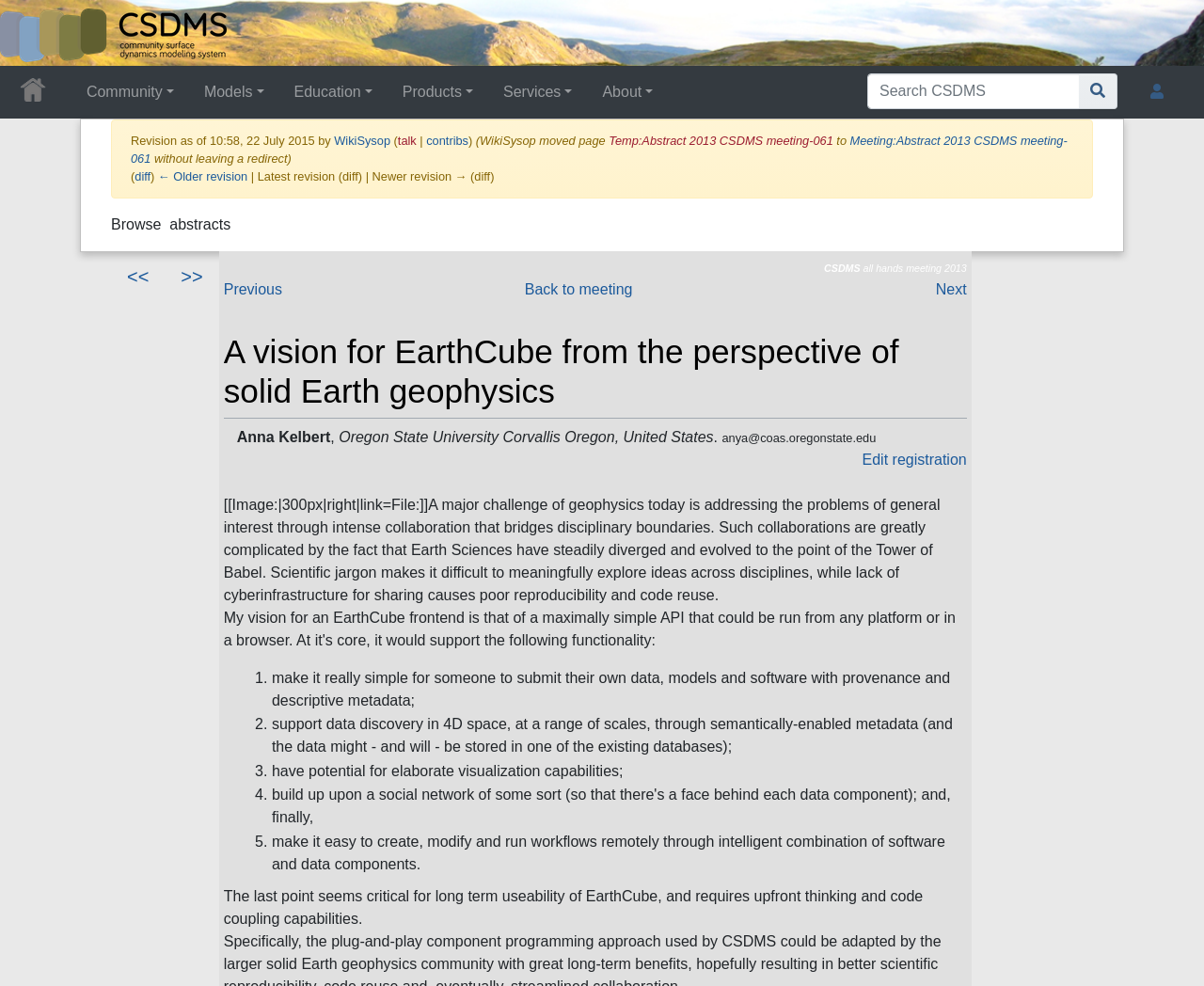Locate the bounding box of the UI element based on this description: "About". Provide four float numbers between 0 and 1 as [left, top, right, bottom].

[0.488, 0.074, 0.555, 0.113]